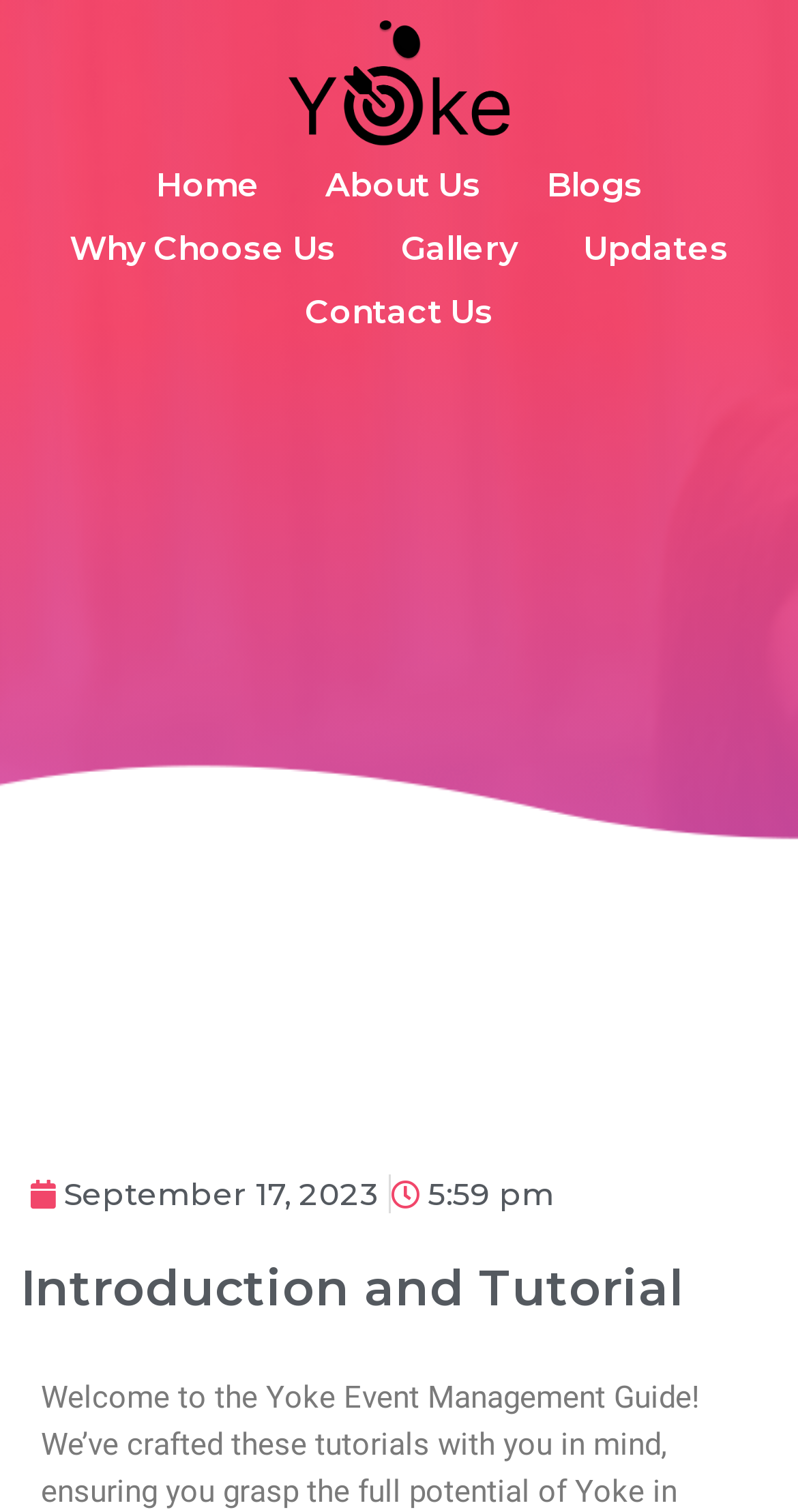Please specify the bounding box coordinates of the area that should be clicked to accomplish the following instruction: "go to home page". The coordinates should consist of four float numbers between 0 and 1, i.e., [left, top, right, bottom].

[0.195, 0.108, 0.326, 0.135]